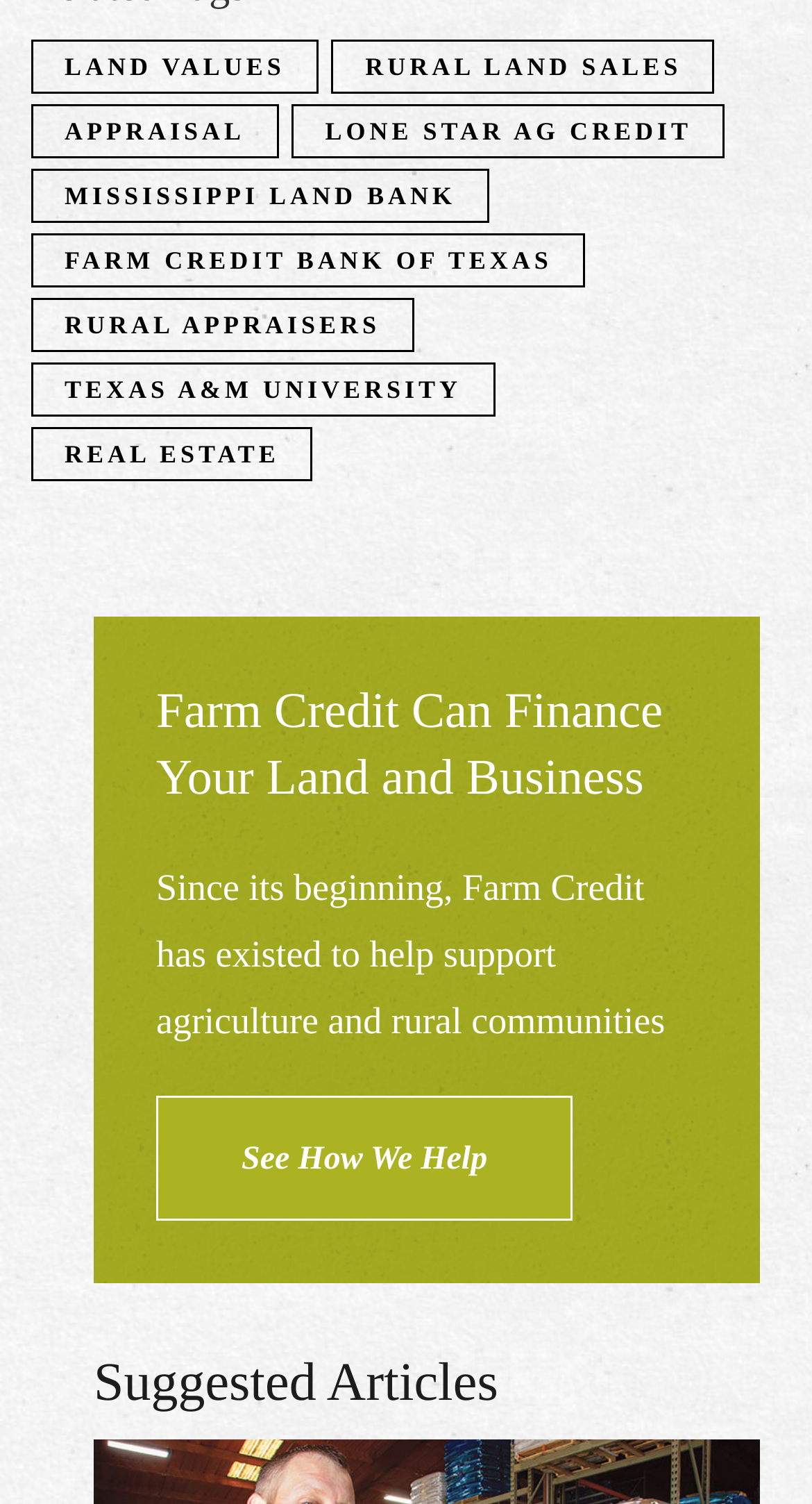Answer briefly with one word or phrase:
What is the purpose of Farm Credit?

Support agriculture and rural communities